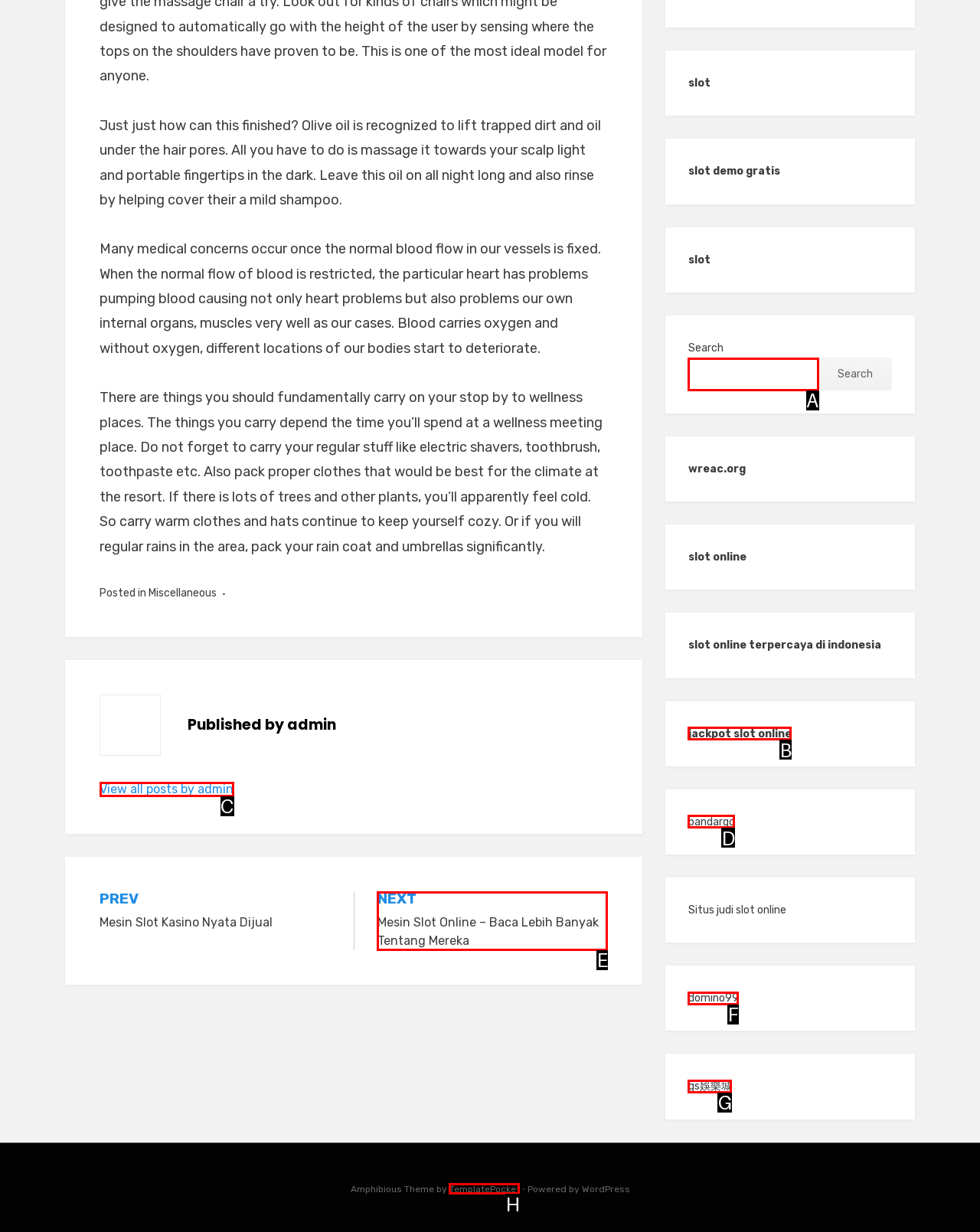Identify the HTML element that best fits the description: 即刻预定. Respond with the letter of the corresponding element.

None